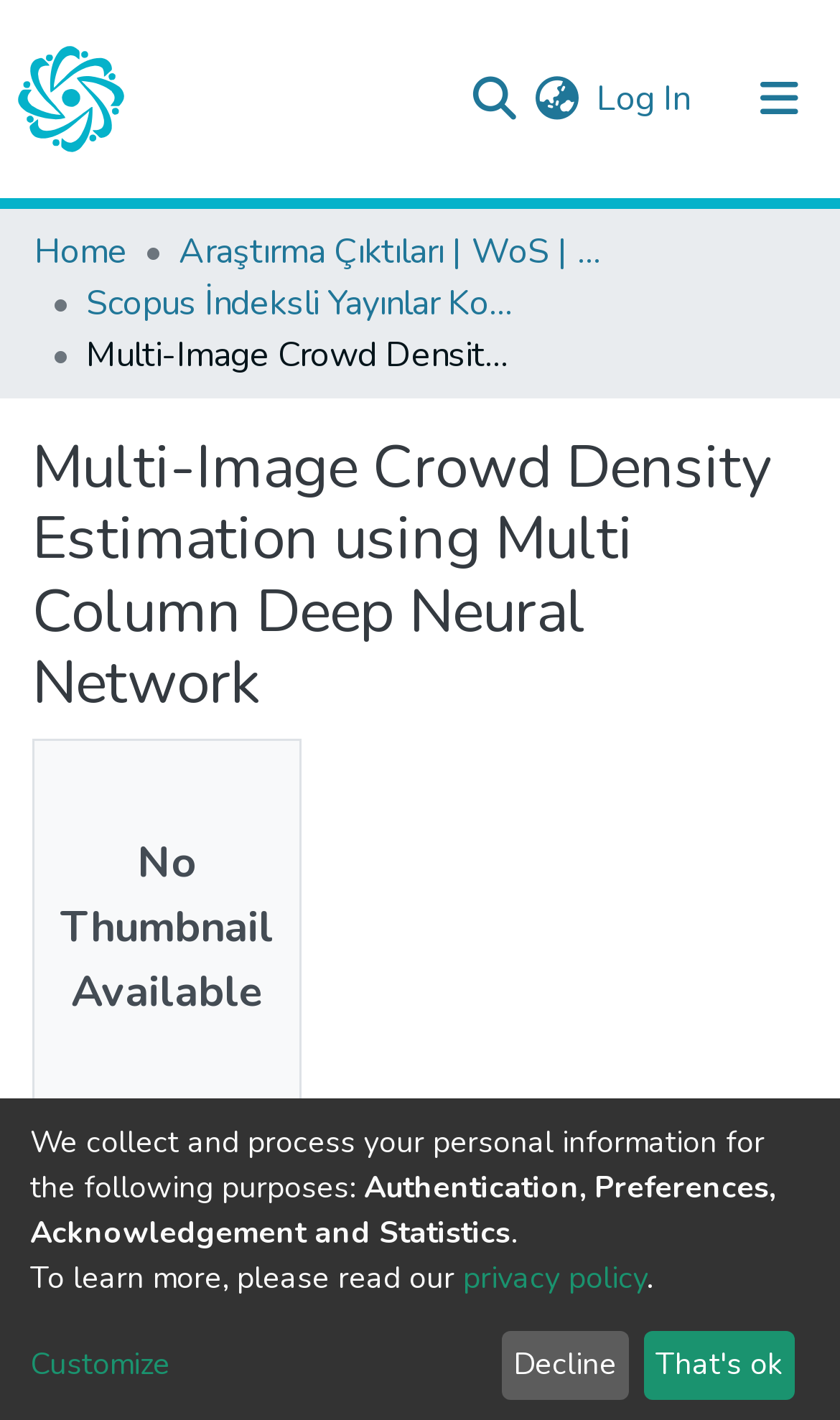Locate the bounding box coordinates of the element that needs to be clicked to carry out the instruction: "Go to repository homepage". The coordinates should be given as four float numbers ranging from 0 to 1, i.e., [left, top, right, bottom].

[0.021, 0.024, 0.15, 0.115]